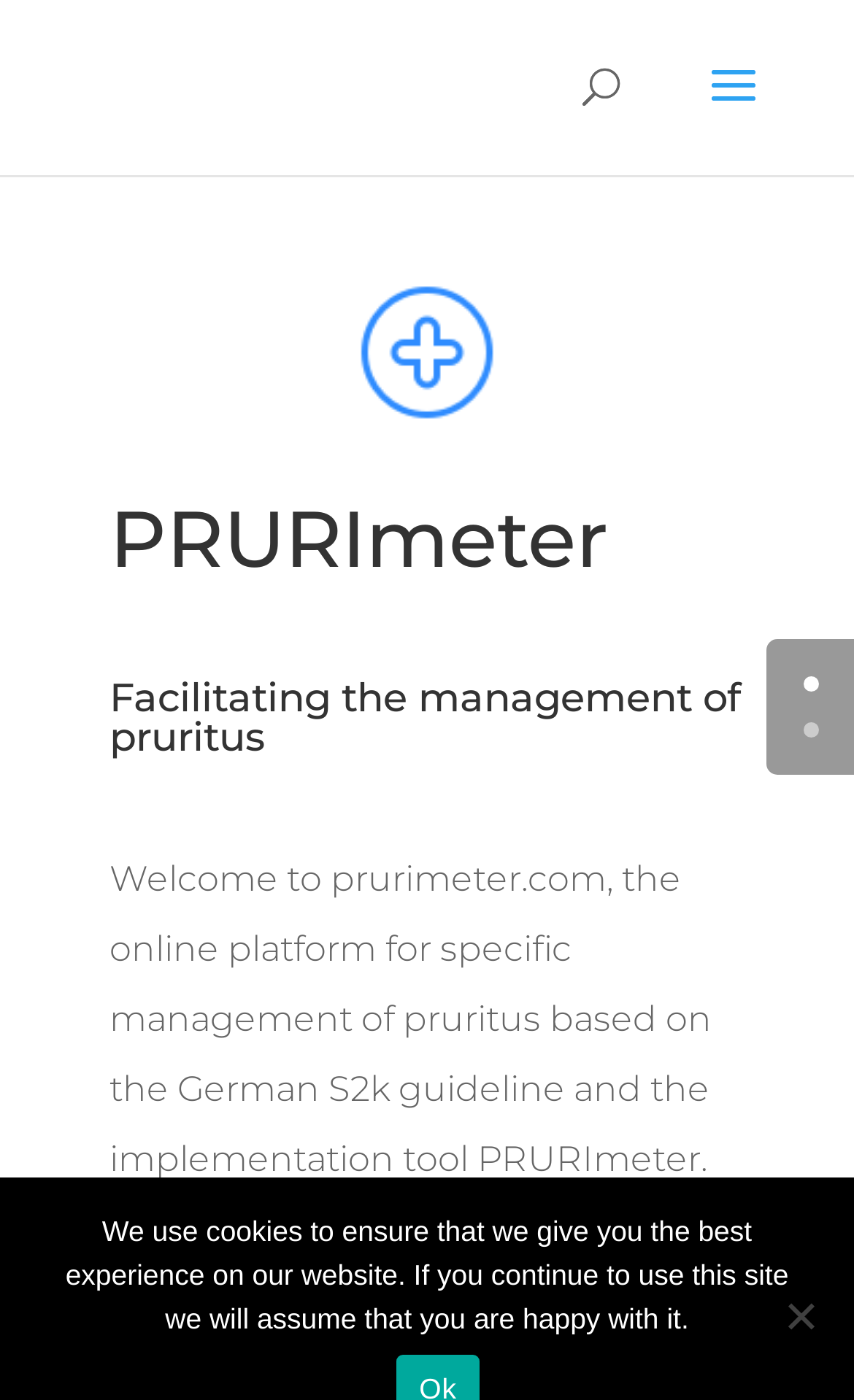How many columns are there in the main content area?
Please answer using one word or phrase, based on the screenshot.

1